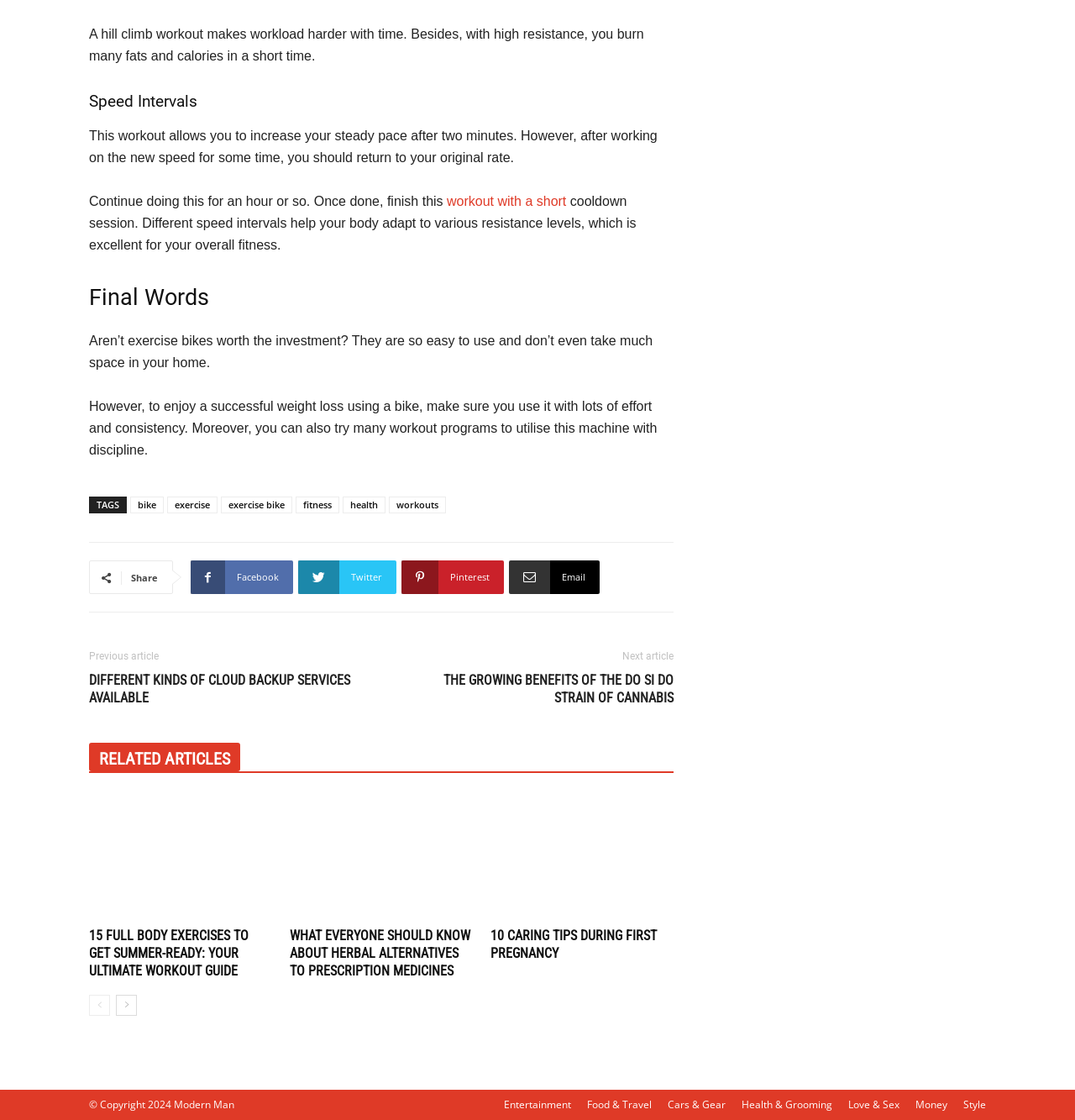Identify the bounding box of the UI component described as: "workout with a short".

[0.416, 0.173, 0.527, 0.186]